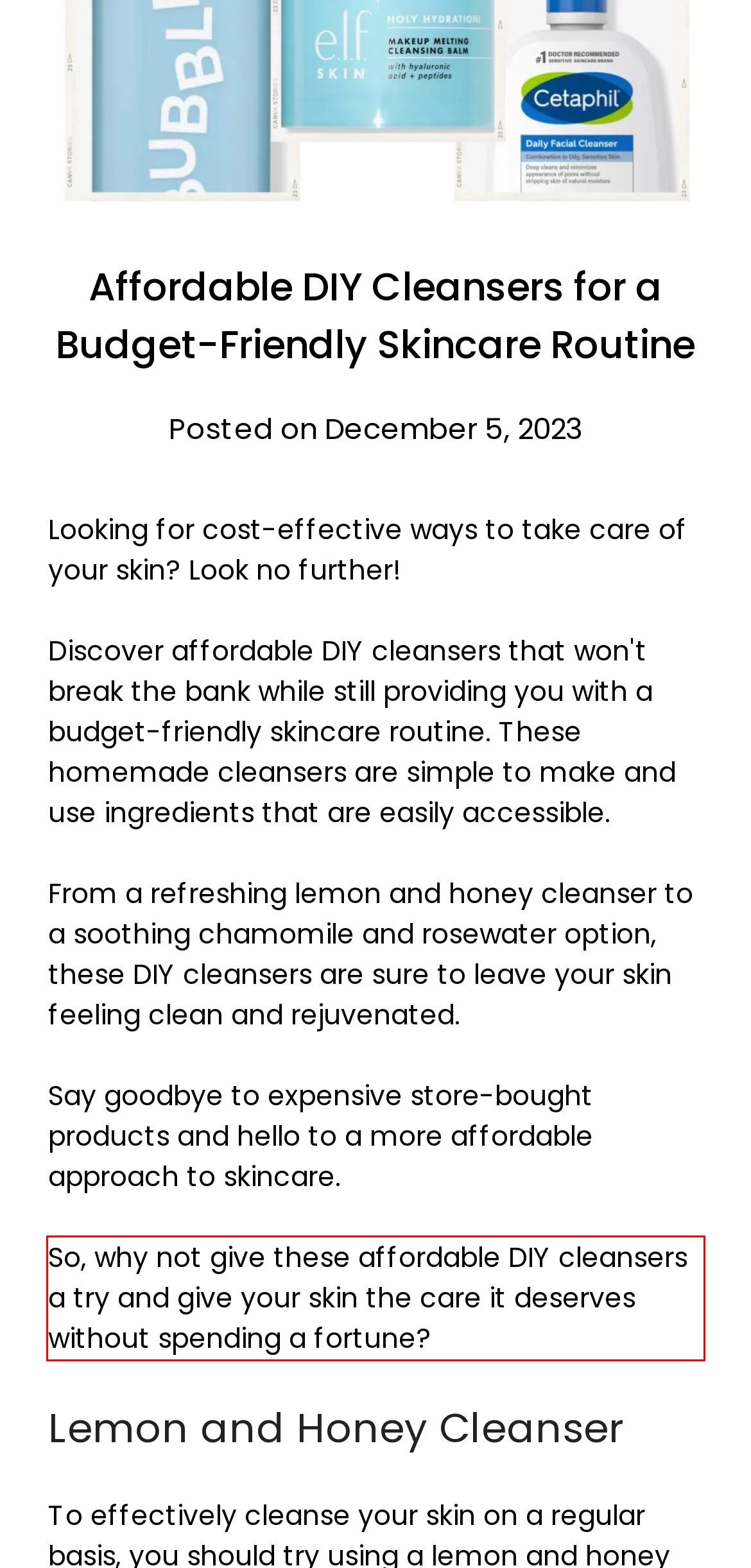Within the provided webpage screenshot, find the red rectangle bounding box and perform OCR to obtain the text content.

So, why not give these affordable DIY cleansers a try and give your skin the care it deserves without spending a fortune?